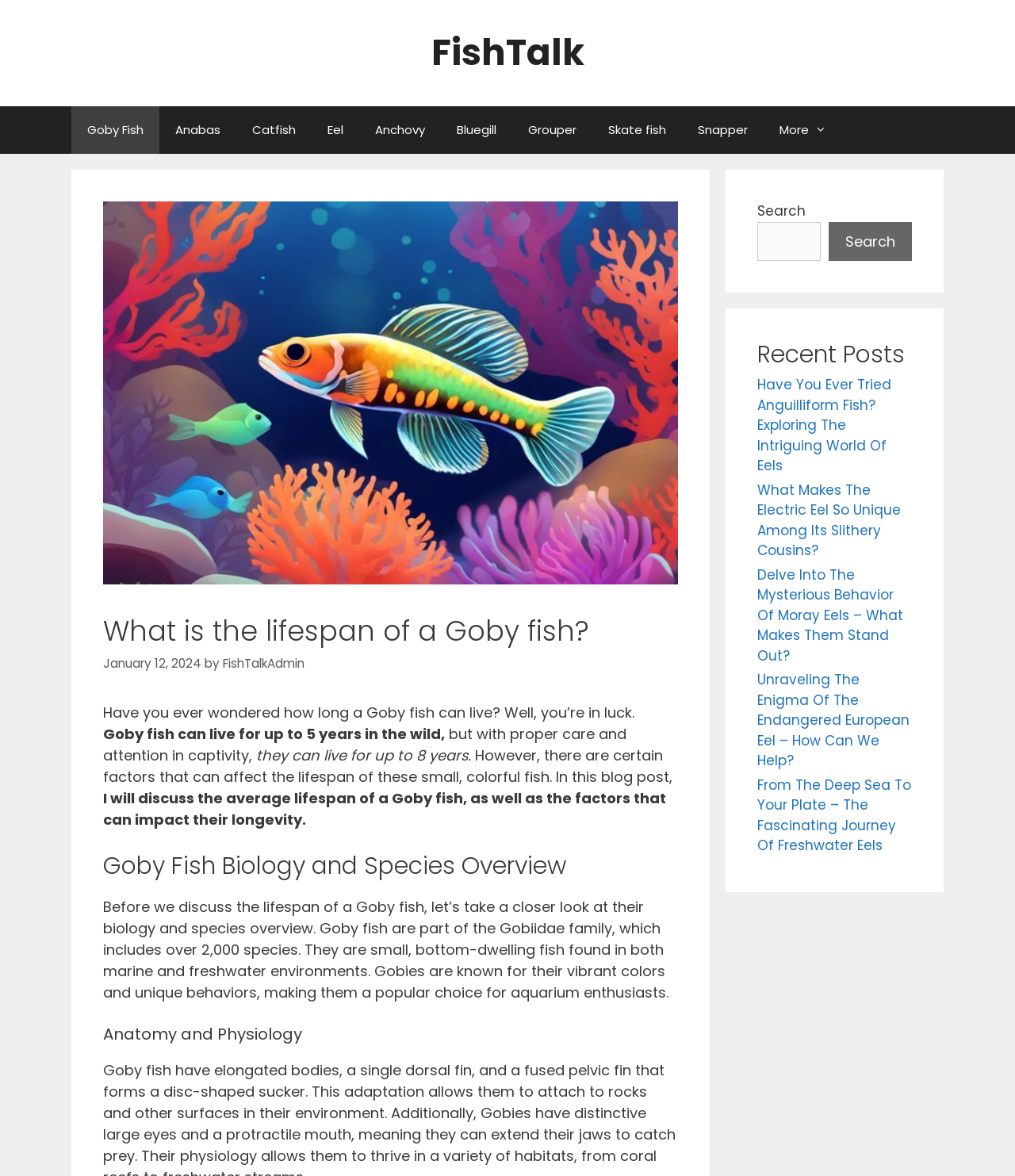Offer an extensive depiction of the webpage and its key elements.

The webpage is about the lifespan of Goby fish, with the main title "What is the lifespan of a Goby fish?" at the top. Below the title, there is a banner with a link to "FishTalk" on the left side, and a navigation menu with links to various fish-related topics, such as "Goby Fish", "Anabas", "Catfish", and more, on the right side.

The main content of the webpage is divided into sections, with headings and paragraphs of text. The first section discusses the lifespan of Goby fish, stating that they can live up to 5 years in the wild and up to 8 years with proper care. The text also mentions that certain factors can affect their lifespan.

The next section is titled "Goby Fish Biology and Species Overview" and provides information about the biology and species of Goby fish, including their family, habitat, and characteristics. This section is followed by another titled "Anatomy and Physiology", but its content is not fully described.

On the right side of the webpage, there is a search bar with a button, and below it, a section titled "Recent Posts" with links to several articles about eels, including "Have You Ever Tried Anguilliform Fish? Exploring The Intriguing World Of Eels" and "Unraveling The Enigma Of The Endangered European Eel – How Can We Help?".

There are no images on the page, but the text is organized into clear sections with headings, making it easy to read and navigate.